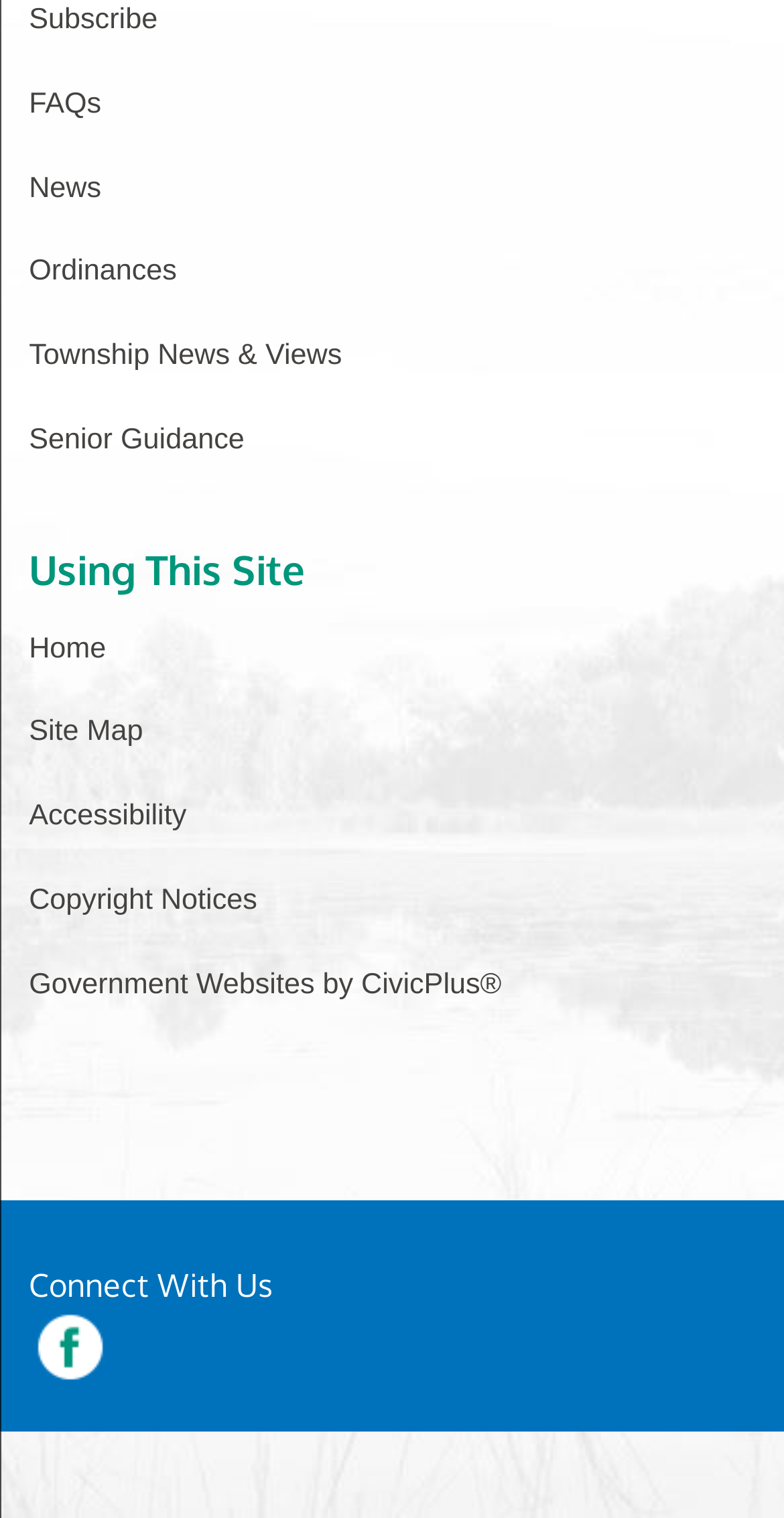How many regions are there on the webpage?
Please provide a full and detailed response to the question.

I identified two regions on the webpage: the top section with links and the 'Using This Site' section. There are 2 regions in total.